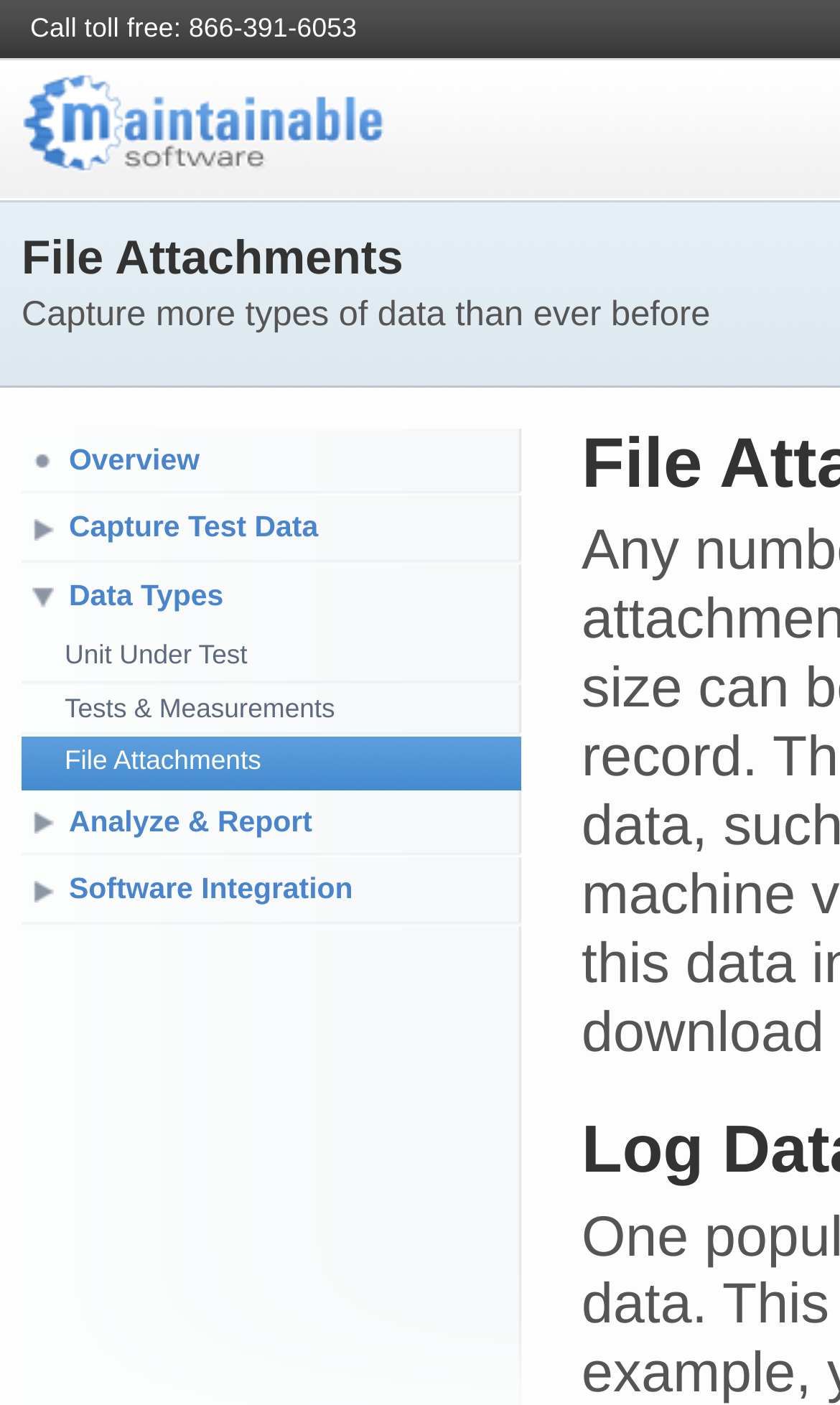Is the 'File Attachments' link located above or below the 'Tests & Measurements' link?
From the screenshot, provide a brief answer in one word or phrase.

Below